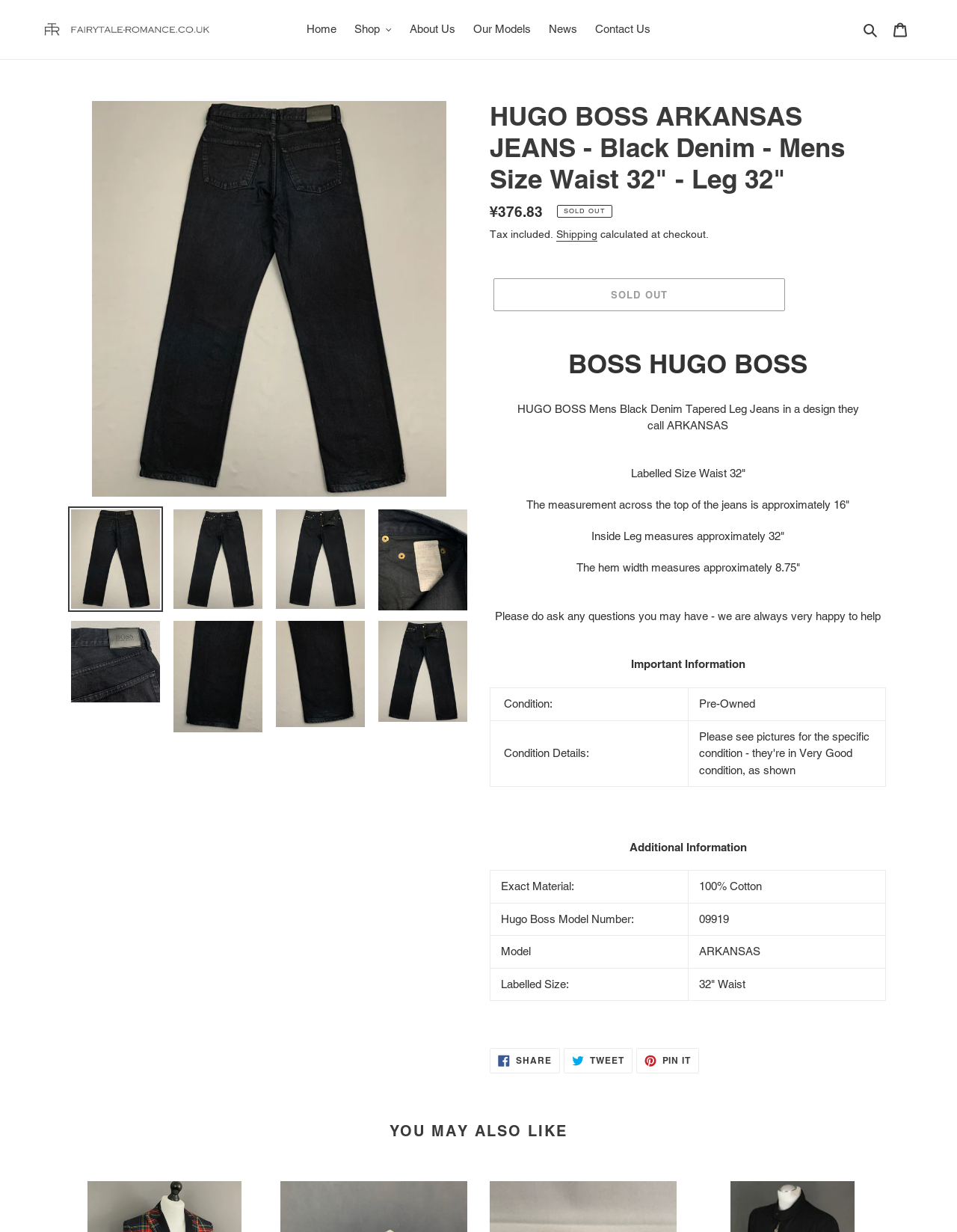Pinpoint the bounding box coordinates of the element that must be clicked to accomplish the following instruction: "Click the 'Shop' button". The coordinates should be in the format of four float numbers between 0 and 1, i.e., [left, top, right, bottom].

[0.363, 0.015, 0.417, 0.032]